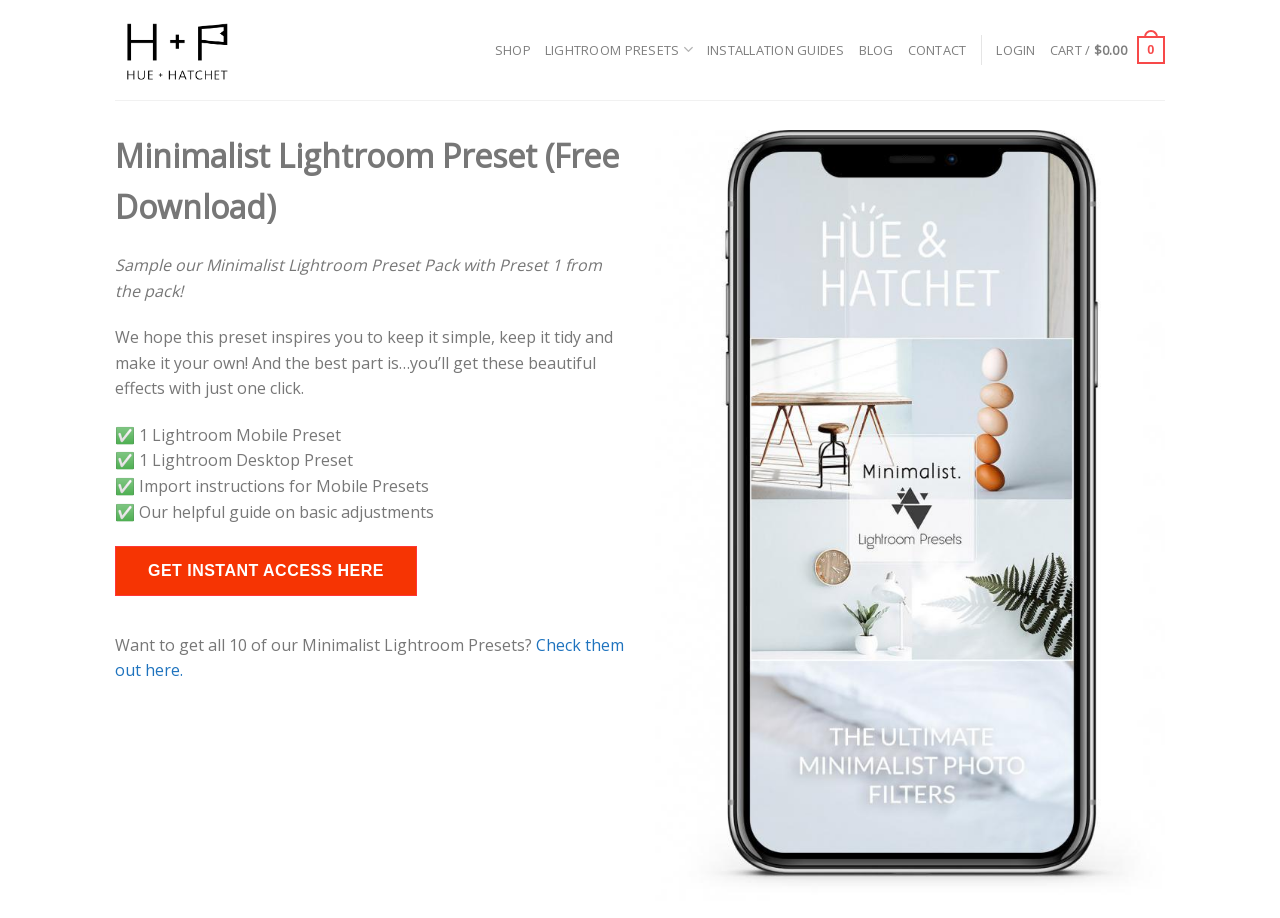Given the element description, predict the bounding box coordinates in the format (top-left x, top-left y, bottom-right x, bottom-right y), using floating point numbers between 0 and 1: Contact

[0.709, 0.032, 0.755, 0.077]